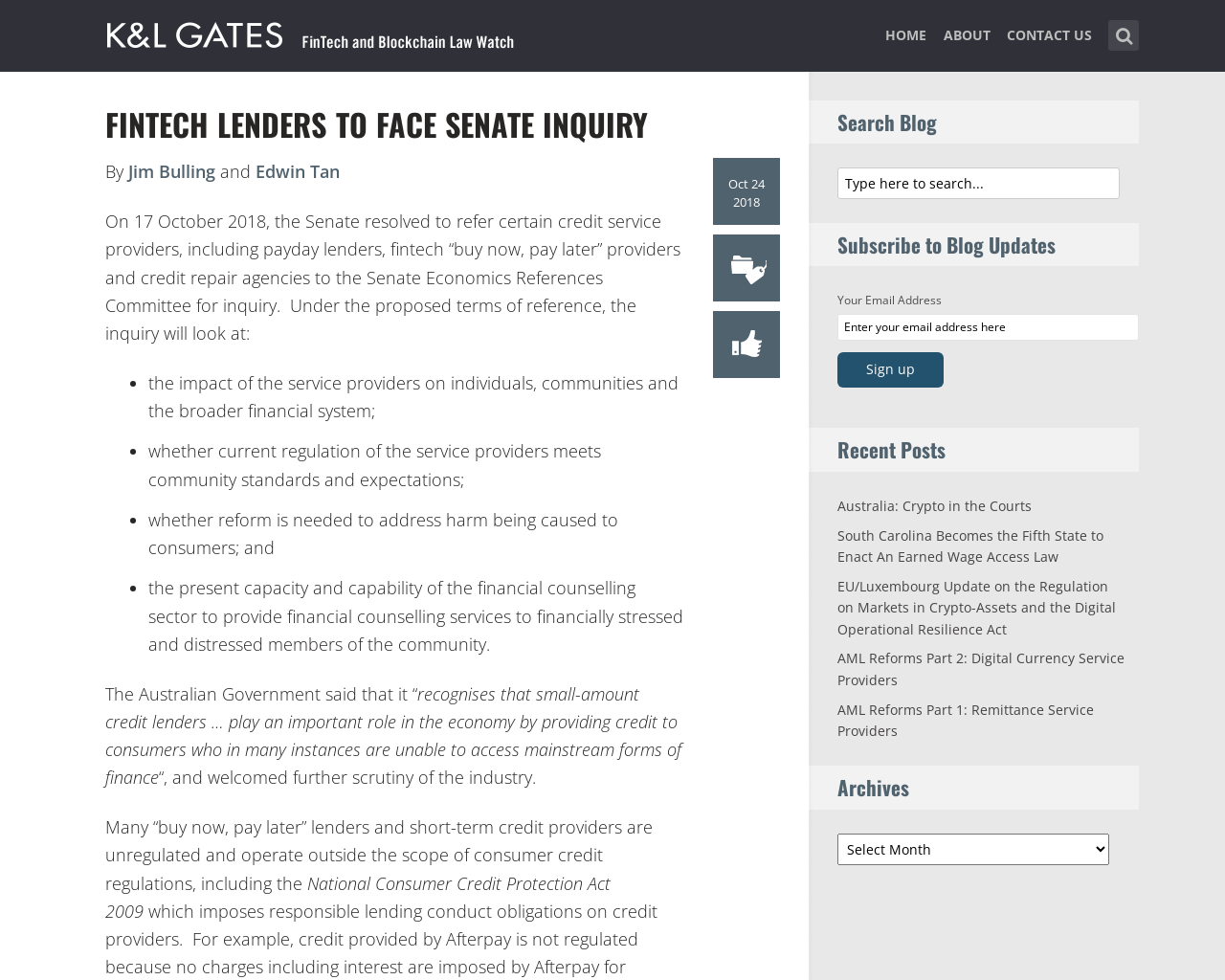Can you find and provide the main heading text of this webpage?

FINTECH LENDERS TO FACE SENATE INQUIRY